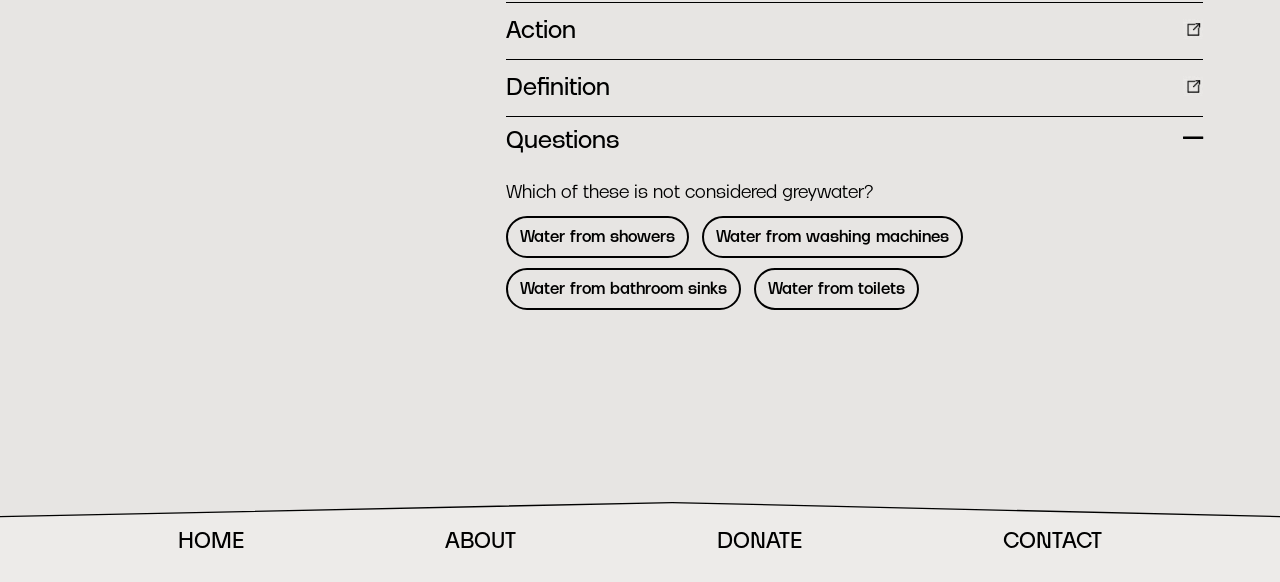Determine the bounding box coordinates of the clickable region to follow the instruction: "Visit ABOUT".

[0.348, 0.908, 0.403, 0.952]